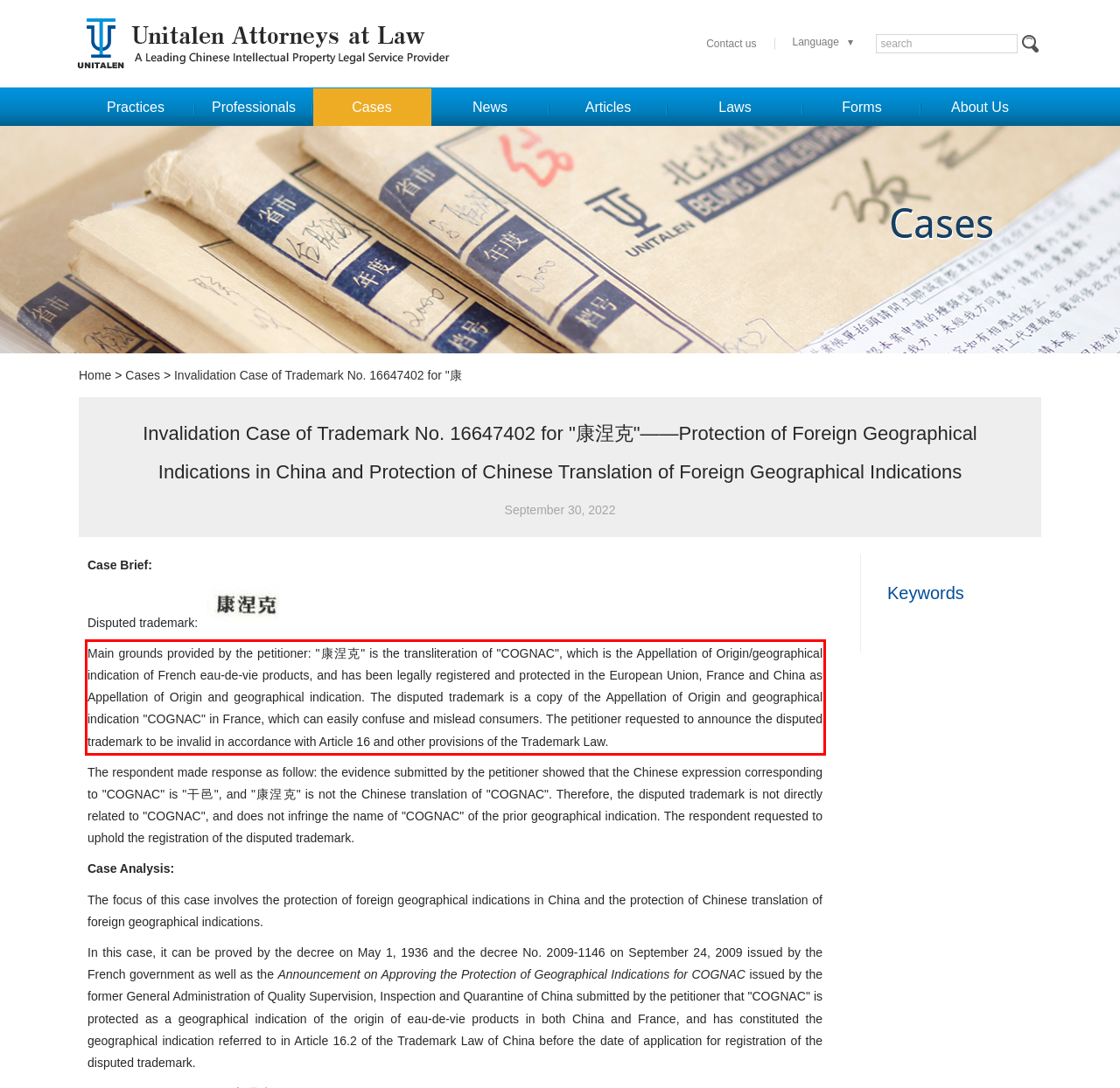Using the webpage screenshot, recognize and capture the text within the red bounding box.

Main grounds provided by the petitioner: "康涅克" is the transliteration of "COGNAC", which is the Appellation of Origin/geographical indication of French eau-de-vie products, and has been legally registered and protected in the European Union, France and China as Appellation of Origin and geographical indication. The disputed trademark is a copy of the Appellation of Origin and geographical indication "COGNAC" in France, which can easily confuse and mislead consumers. The petitioner requested to announce the disputed trademark to be invalid in accordance with Article 16 and other provisions of the Trademark Law.